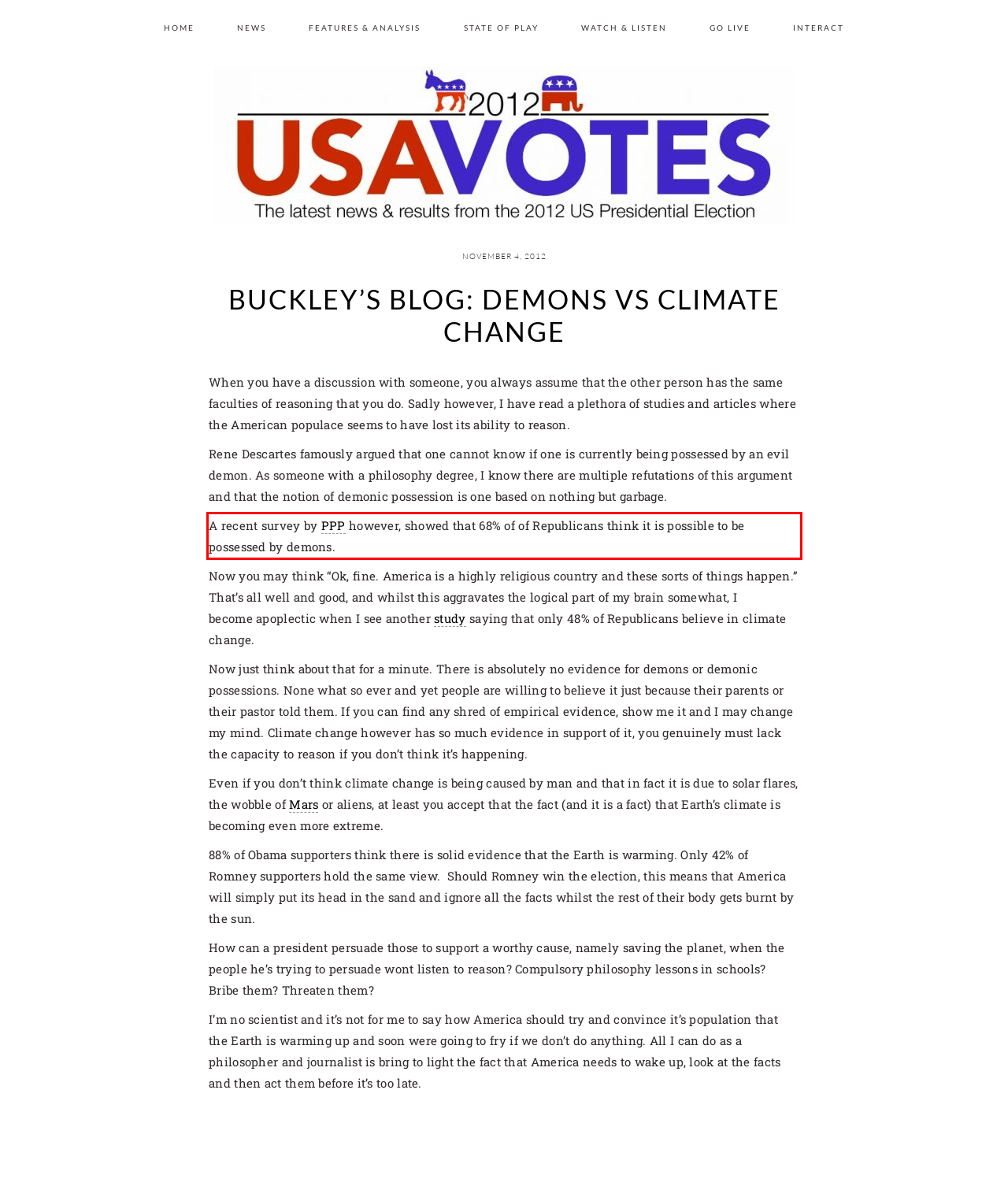You are given a screenshot of a webpage with a UI element highlighted by a red bounding box. Please perform OCR on the text content within this red bounding box.

A recent survey by PPP however, showed that 68% of of Republicans think it is possible to be possessed by demons.